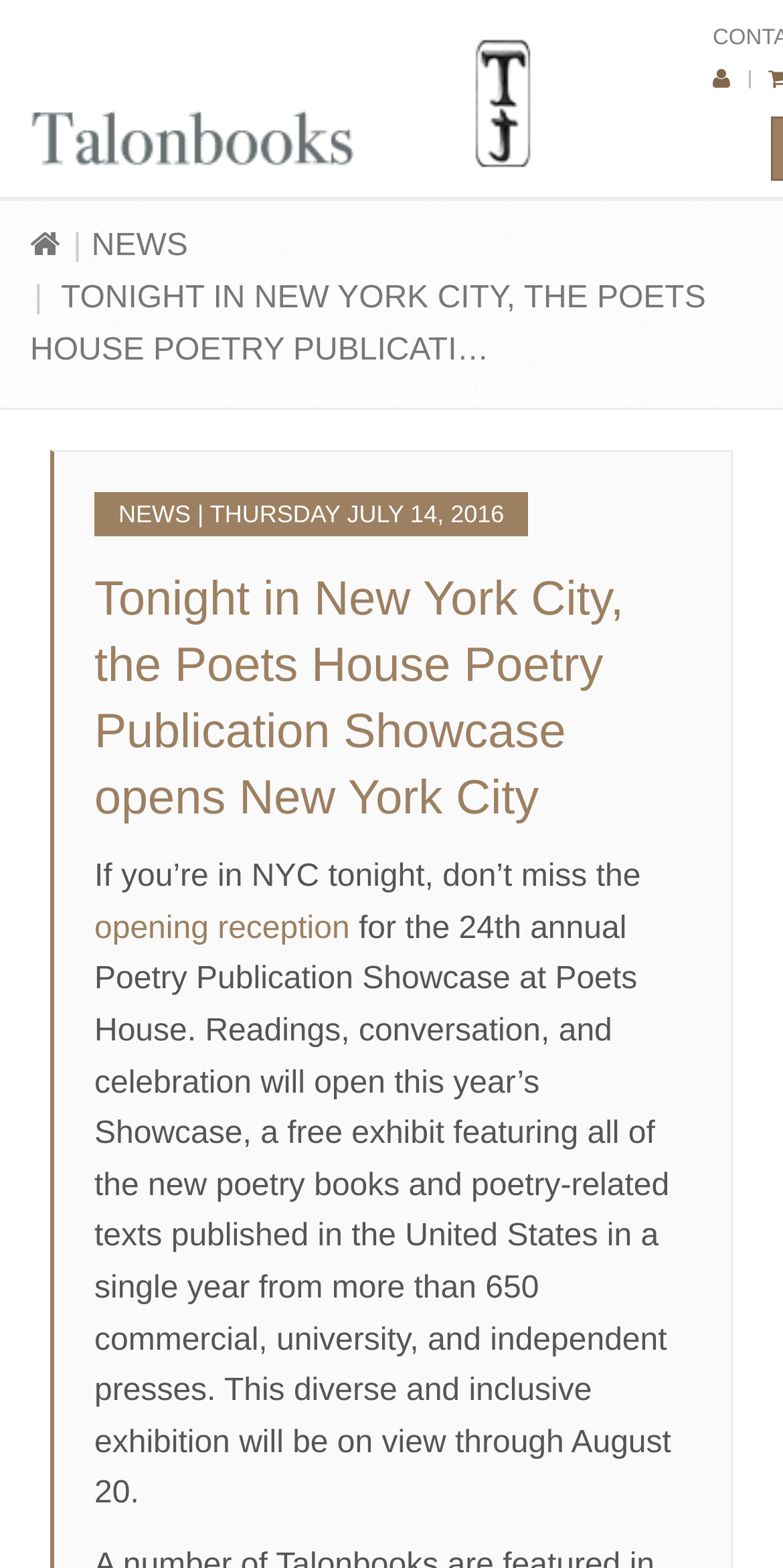Provide a one-word or brief phrase answer to the question:
What is the location of the event?

Poets House